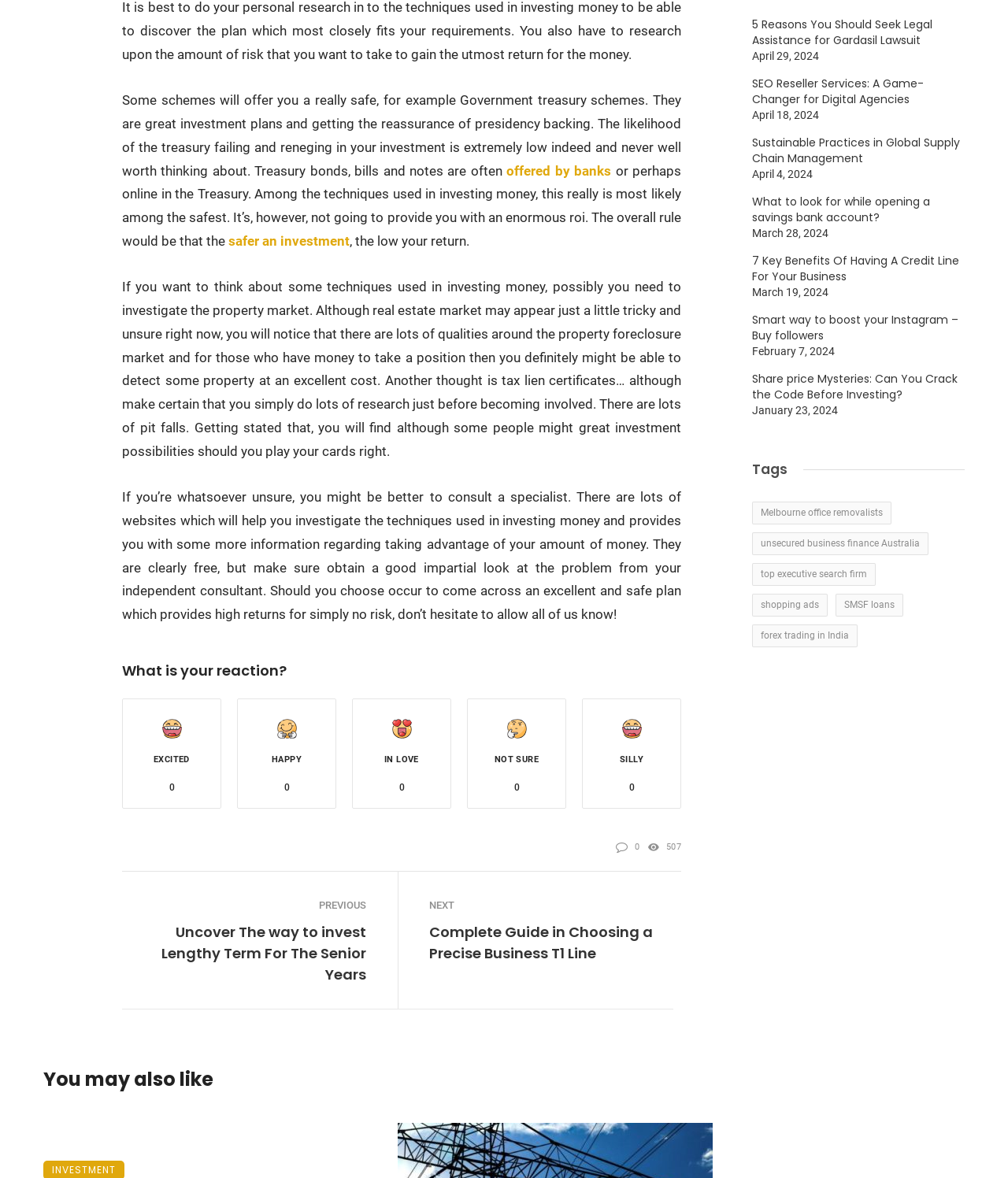Determine the bounding box coordinates for the UI element with the following description: "Blog". The coordinates should be four float numbers between 0 and 1, represented as [left, top, right, bottom].

None